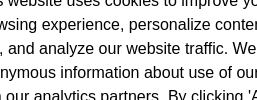How old is the article?
Please give a detailed and elaborate answer to the question based on the image.

According to the caption, the article was published two weeks ago, indicating that the insights and opinions presented are timely and relevant to ongoing discussions about AI's role in various sectors.